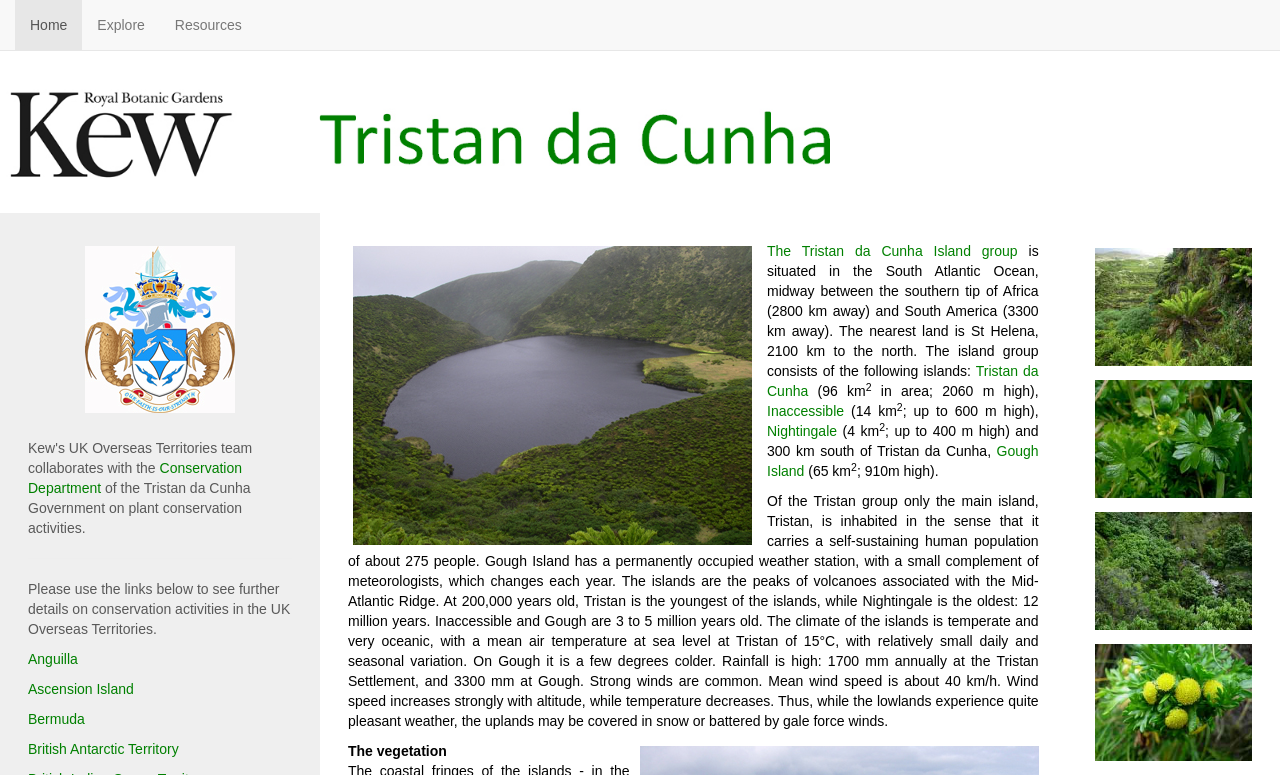What is the location of Tristan da Cunha?
Refer to the image and respond with a one-word or short-phrase answer.

South Atlantic Ocean